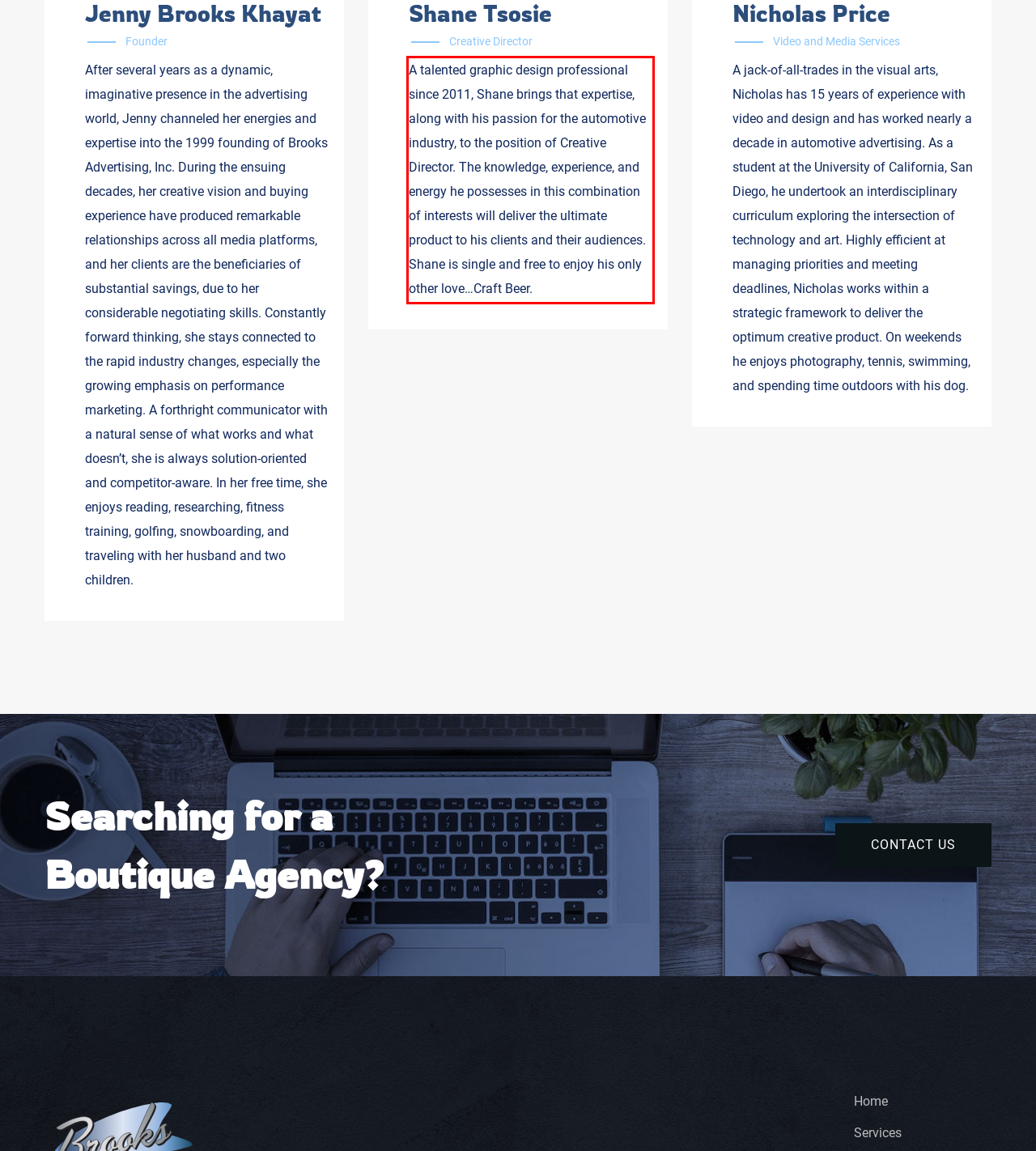Perform OCR on the text inside the red-bordered box in the provided screenshot and output the content.

A talented graphic design professional since 2011, Shane brings that expertise, along with his passion for the automotive industry, to the position of Creative Director. The knowledge, experience, and energy he possesses in this combination of interests will deliver the ultimate product to his clients and their audiences. Shane is single and free to enjoy his only other love…Craft Beer.